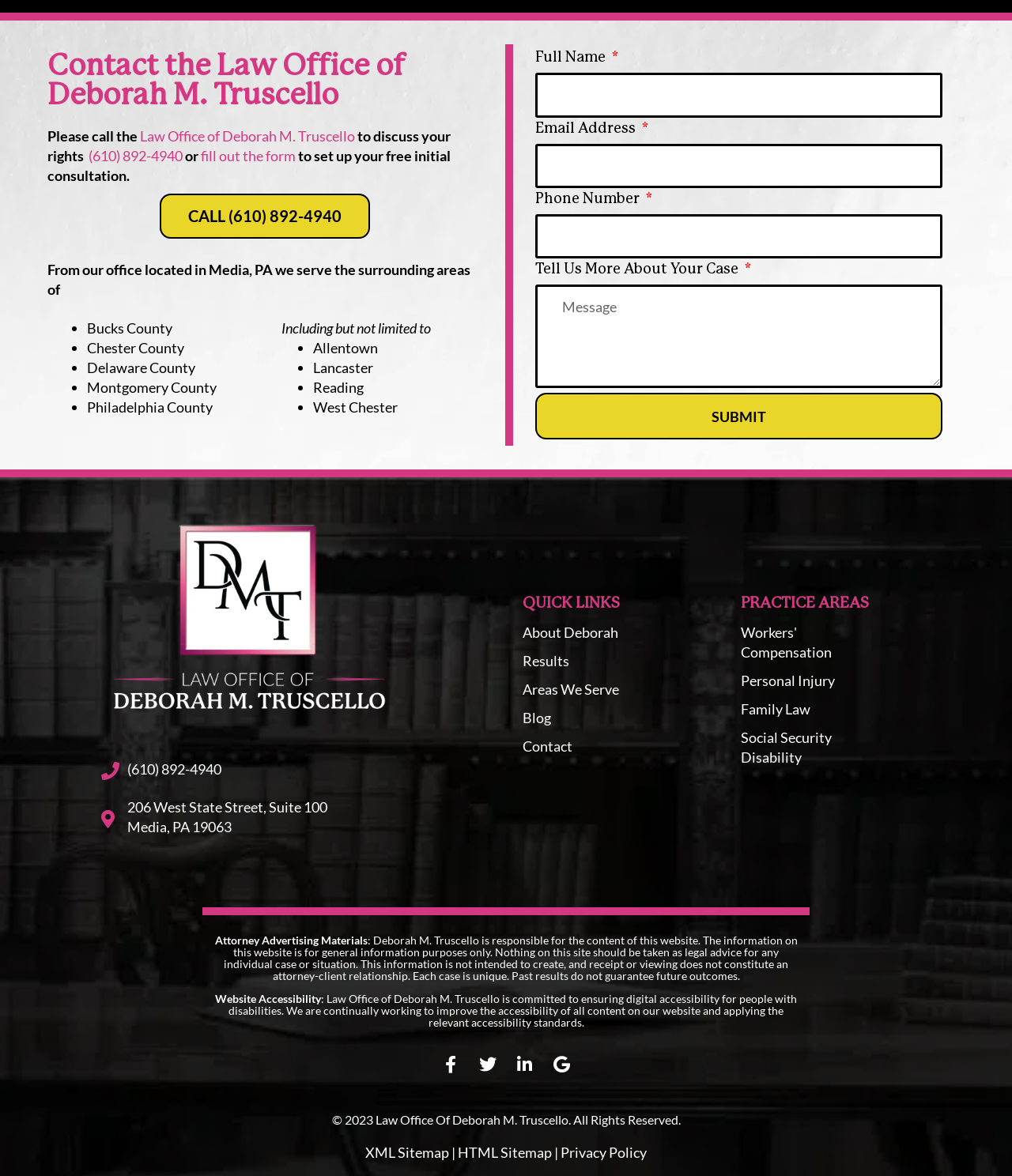Please analyze the image and give a detailed answer to the question:
What areas does the law office serve?

The areas served by the law office are listed in the section 'From our office located in Media, PA we serve the surrounding areas of'. The list includes Bucks County, Chester County, Delaware County, Montgomery County, and Philadelphia County.